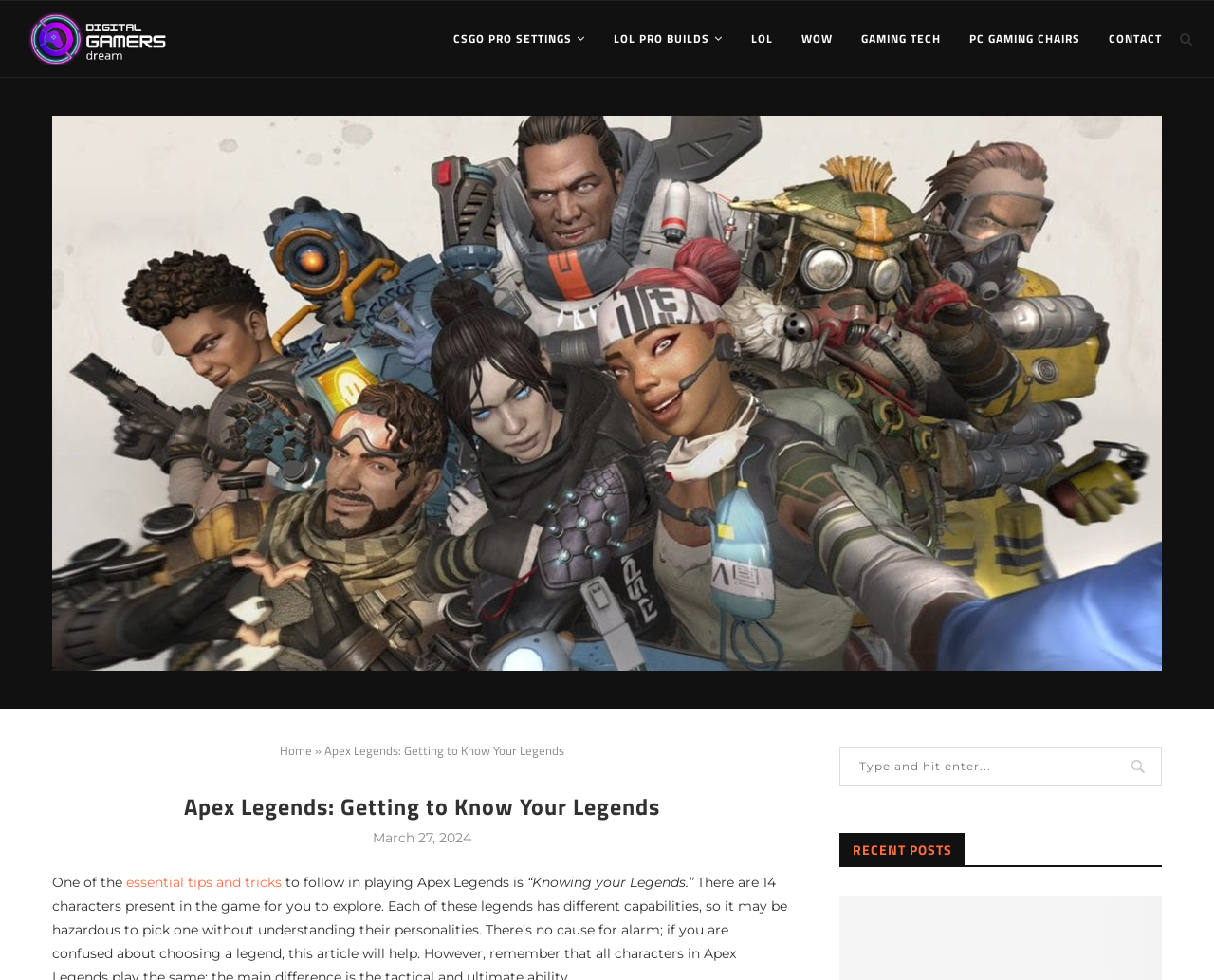Use one word or a short phrase to answer the question provided: 
What is the name of the website?

Digital Gamers Dream